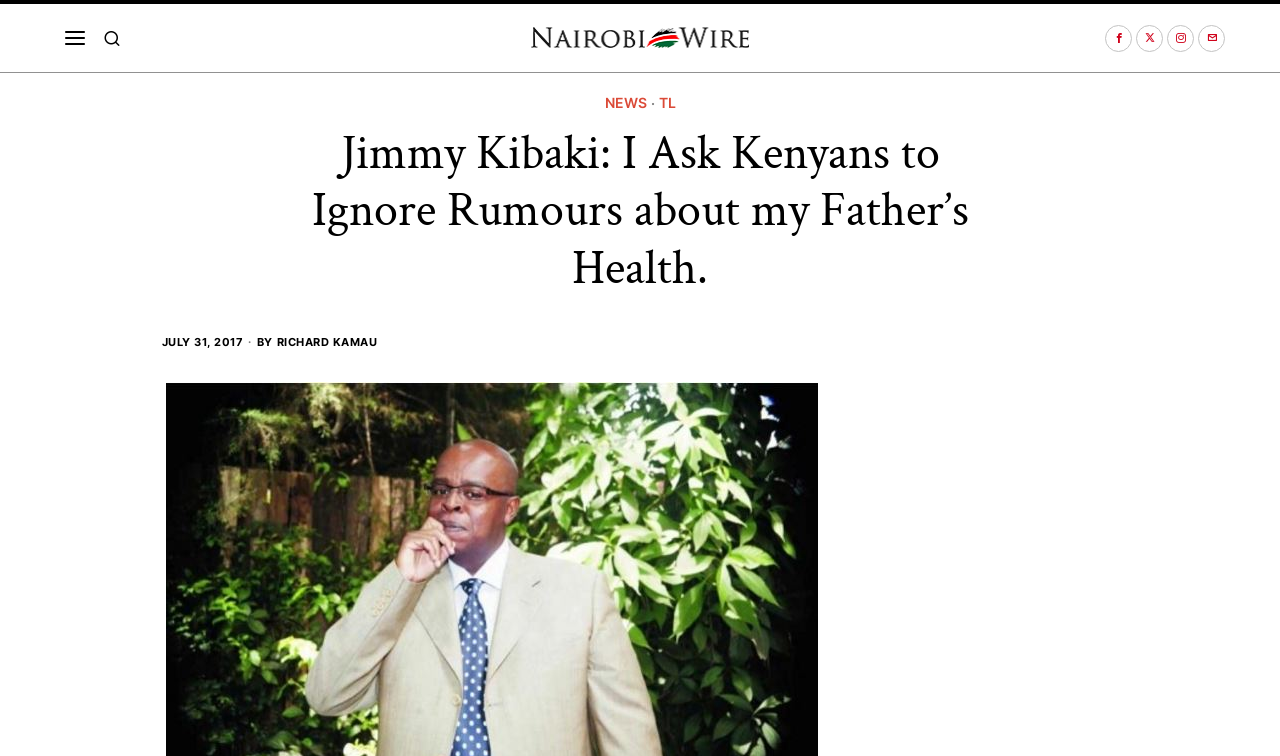What is the date of the article?
Using the image, answer in one word or phrase.

31 Jul, 2017